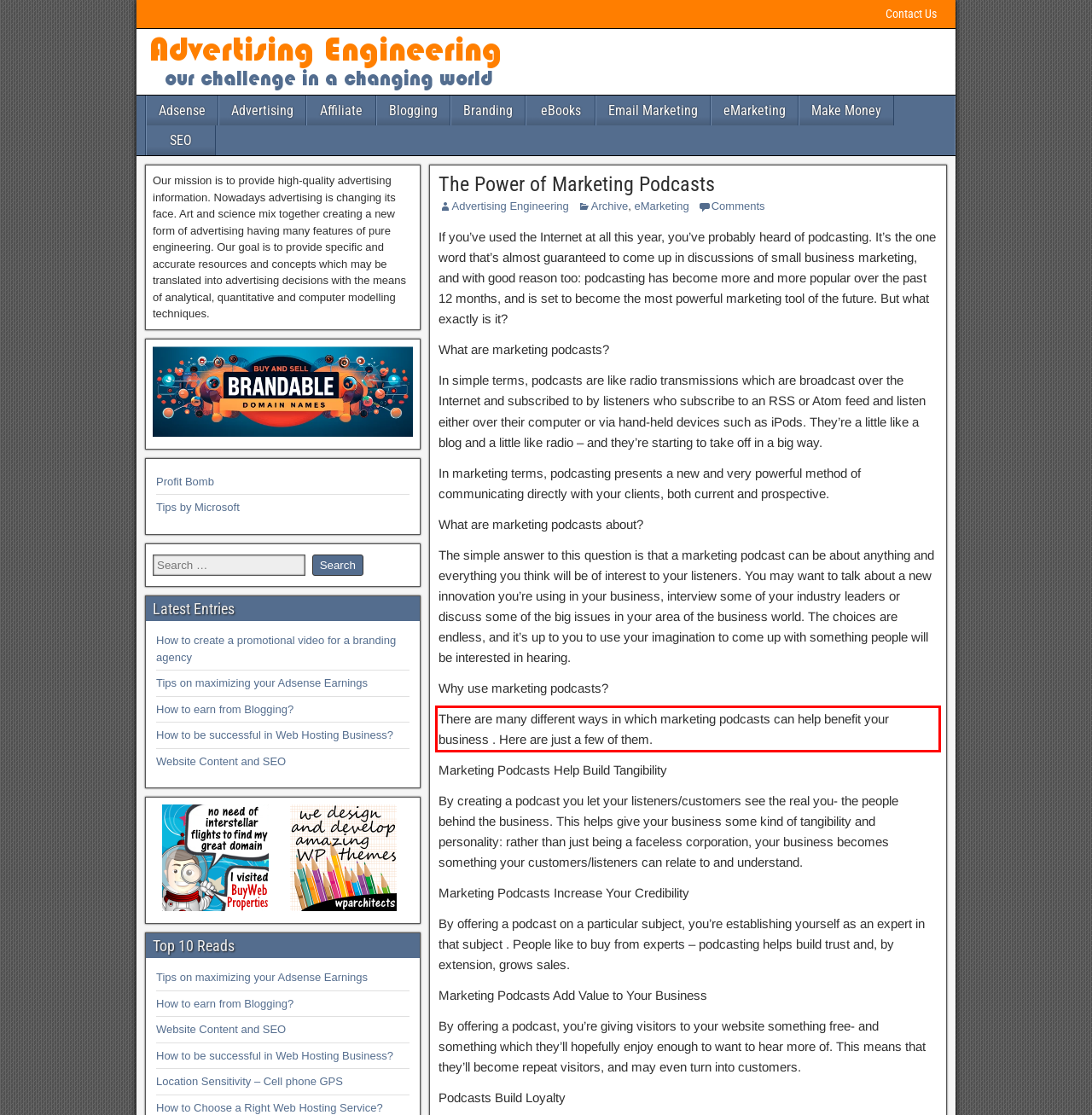You have a screenshot of a webpage where a UI element is enclosed in a red rectangle. Perform OCR to capture the text inside this red rectangle.

There are many different ways in which marketing podcasts can help benefit your business . Here are just a few of them.